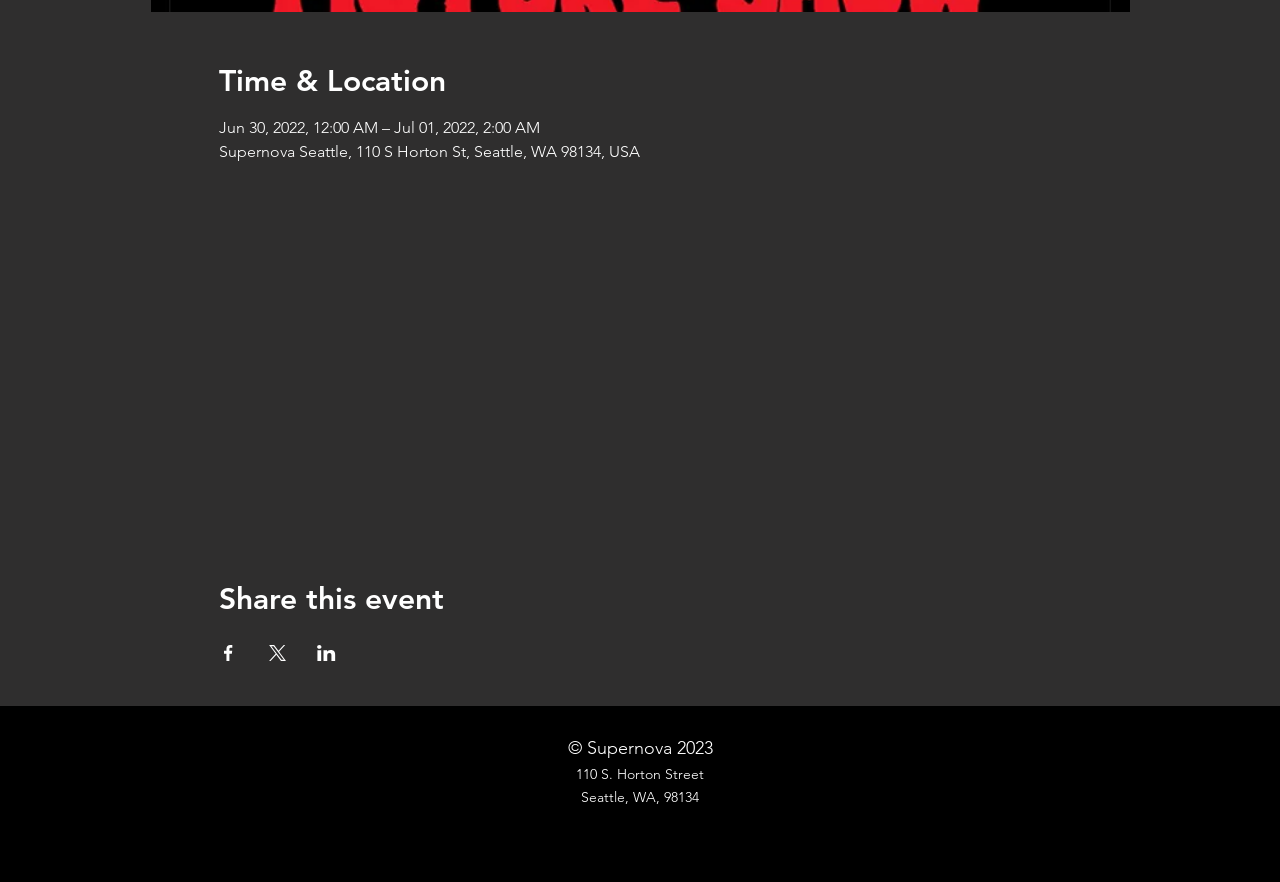Analyze the image and answer the question with as much detail as possible: 
Where is the event located?

In the 'Time & Location' section, I found the event location specified as 'Supernova Seattle, 110 S Horton St, Seattle, WA 98134, USA'. Therefore, the event is located at Supernova Seattle.